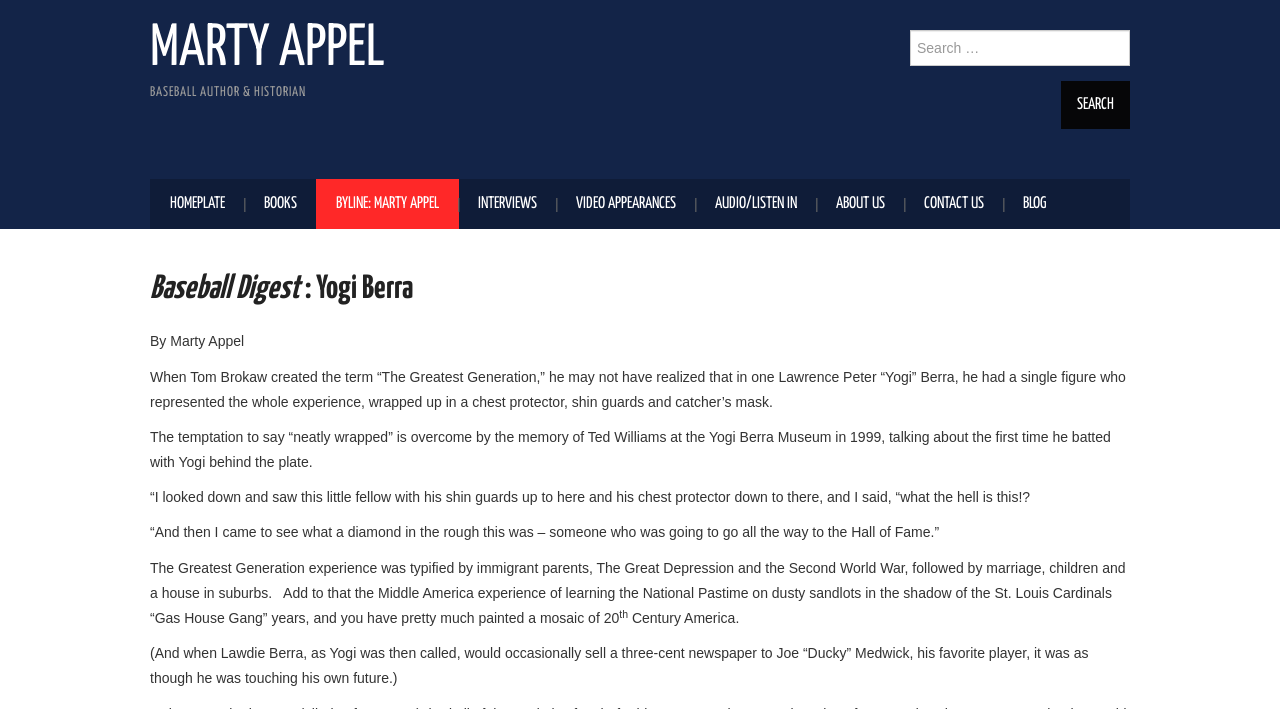Determine the bounding box coordinates (top-left x, top-left y, bottom-right x, bottom-right y) of the UI element described in the following text: Marty Appel

[0.117, 0.03, 0.301, 0.109]